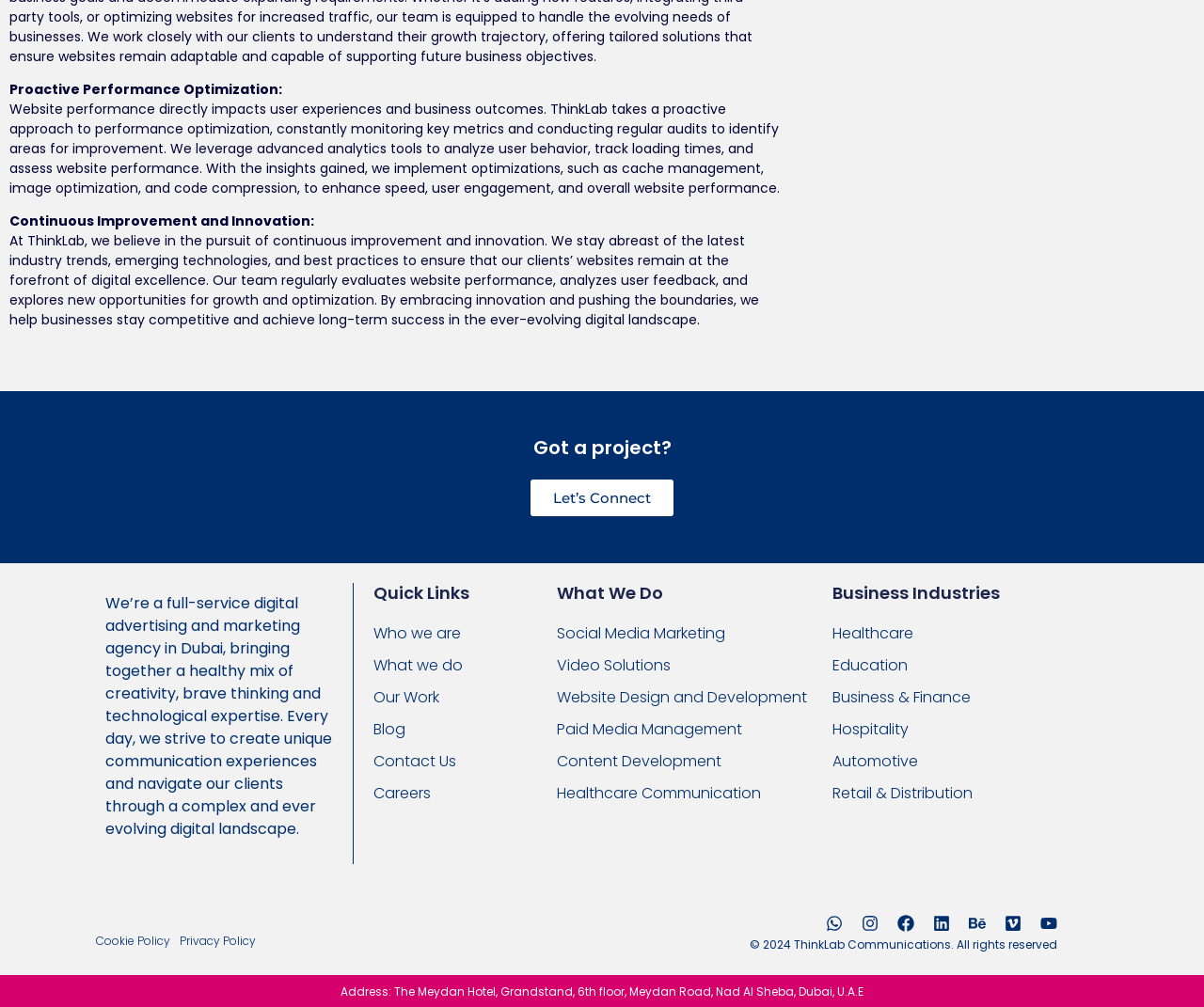Reply to the question with a brief word or phrase: What is the company's approach to performance optimization?

Proactive